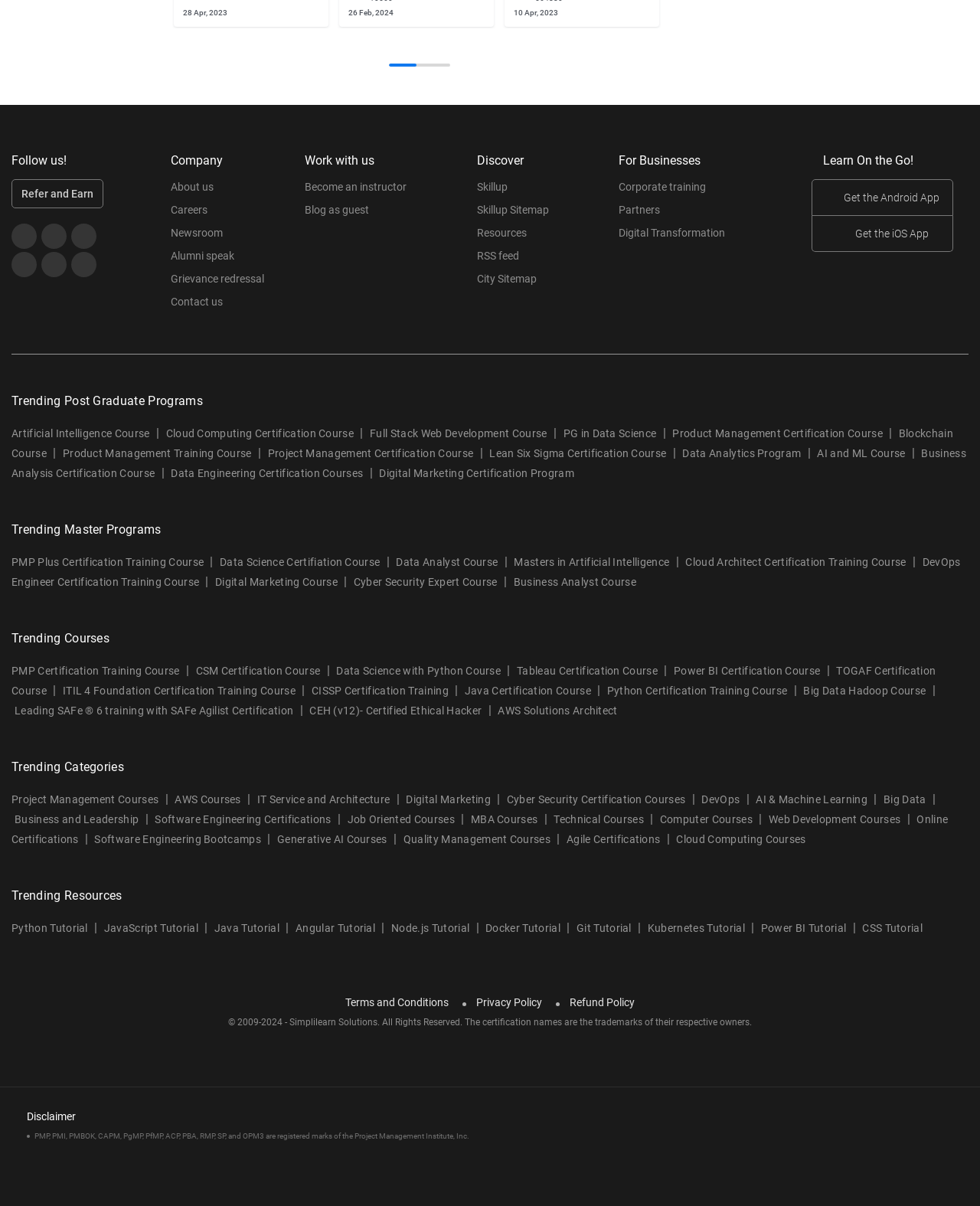Locate the bounding box coordinates of the element that should be clicked to execute the following instruction: "Follow us on Facebook".

[0.012, 0.186, 0.038, 0.207]